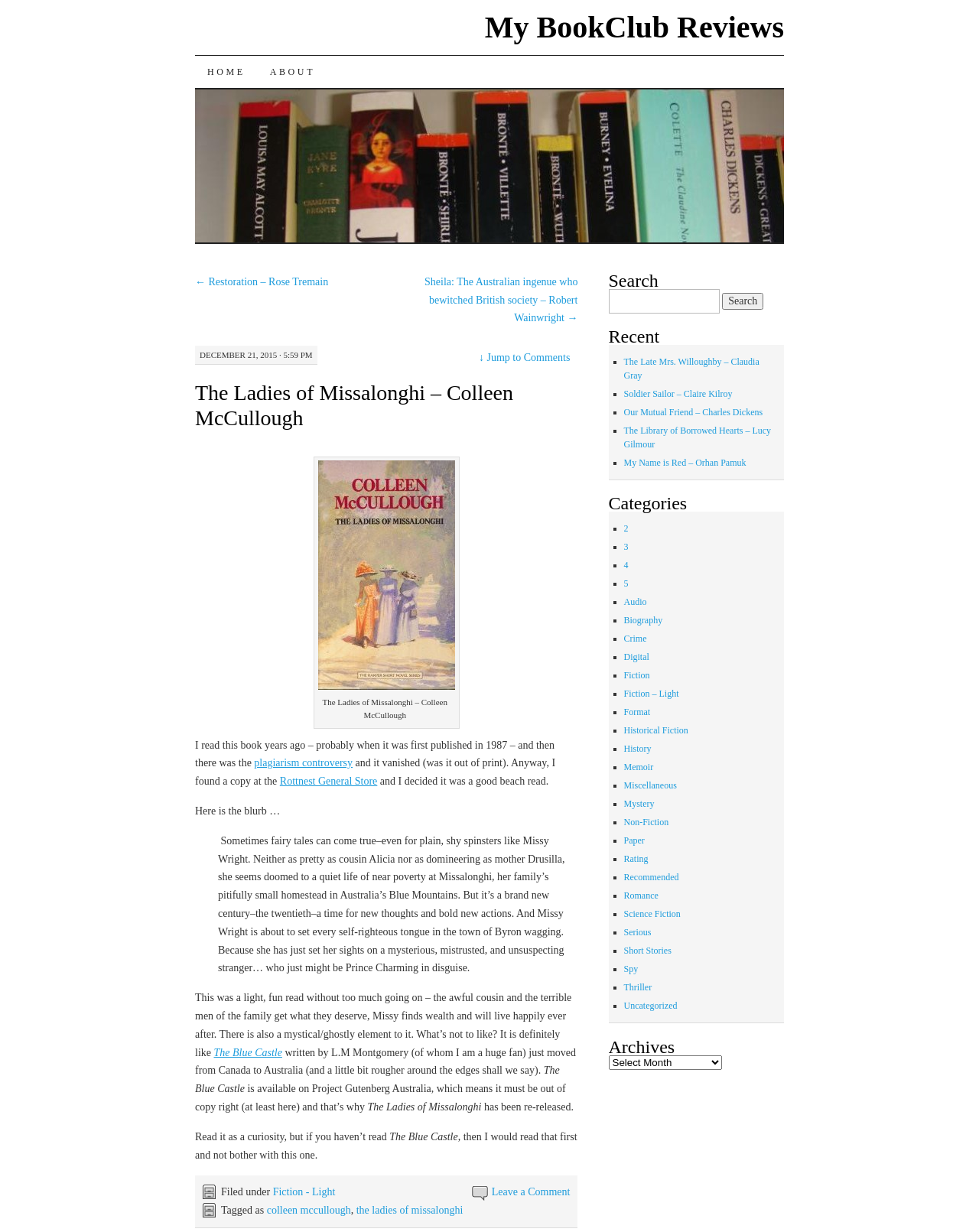Determine the bounding box coordinates for the area you should click to complete the following instruction: "Click on the 'HOME' link".

[0.199, 0.045, 0.263, 0.071]